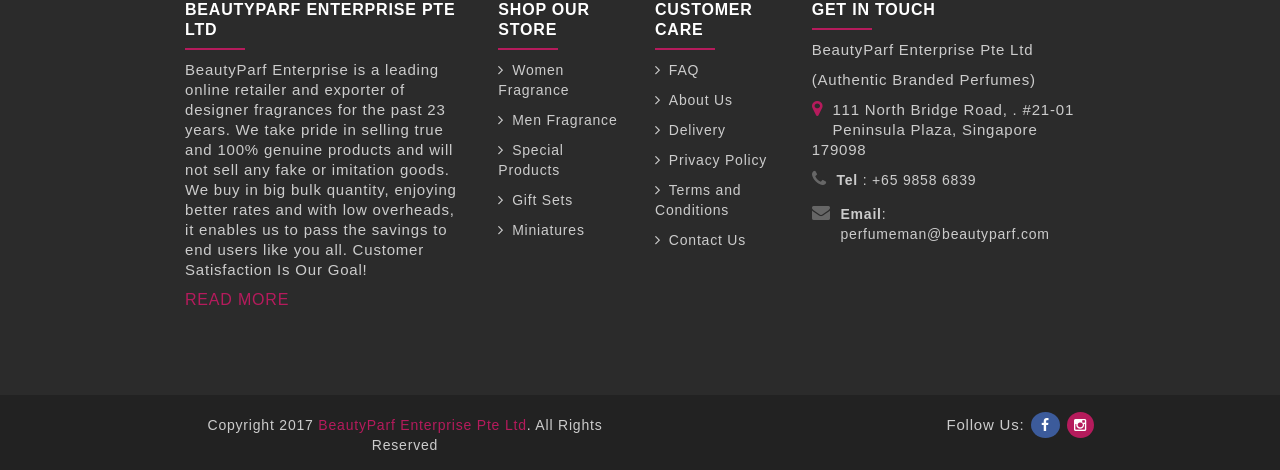Analyze the image and answer the question with as much detail as possible: 
How many social media platforms are linked?

The webpage has a 'Follow Us:' section at the bottom, which contains links to two social media platforms, represented by the icons '' and ''.